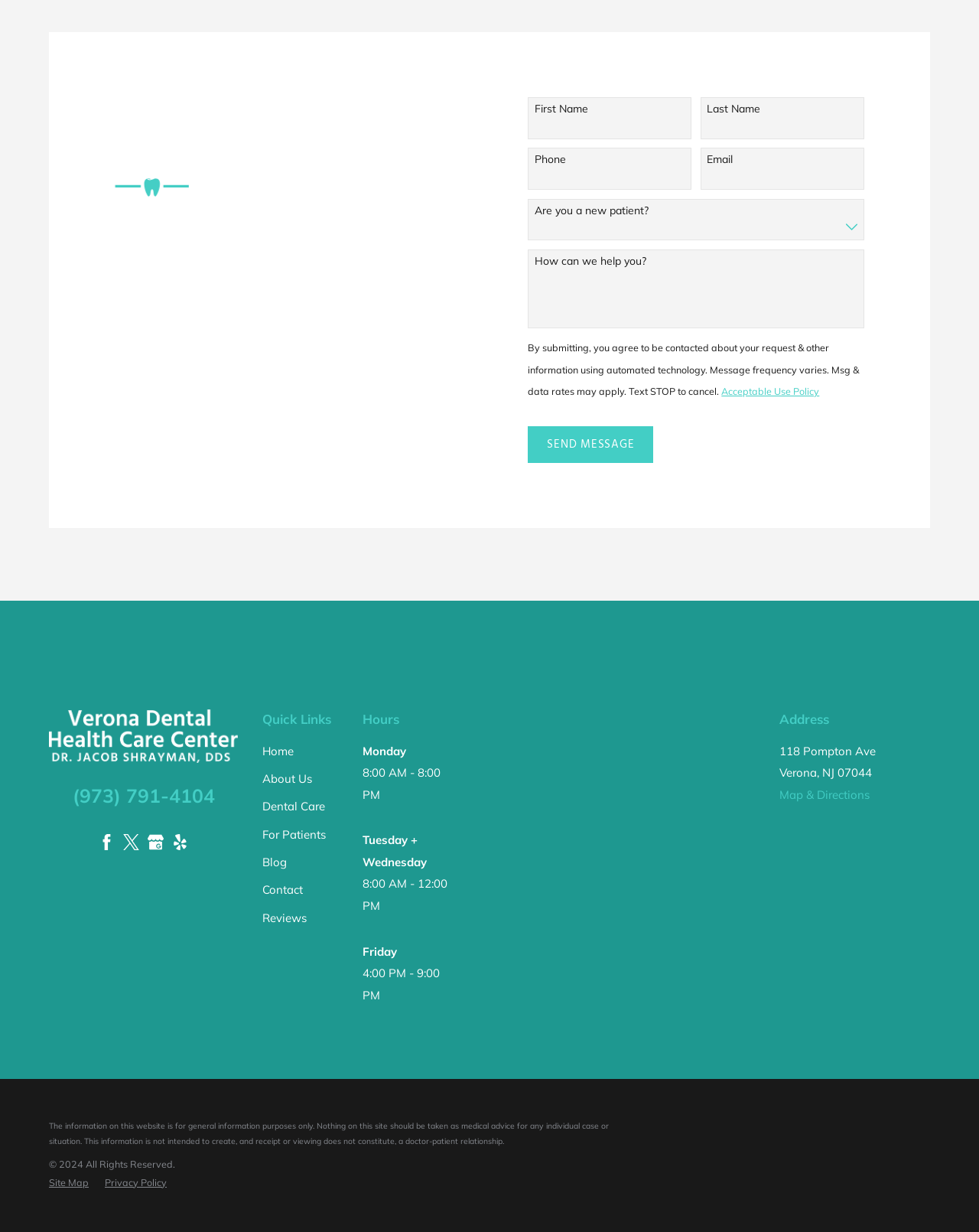Can you identify the bounding box coordinates of the clickable region needed to carry out this instruction: 'View Map & Directions'? The coordinates should be four float numbers within the range of 0 to 1, stated as [left, top, right, bottom].

[0.796, 0.639, 0.888, 0.651]